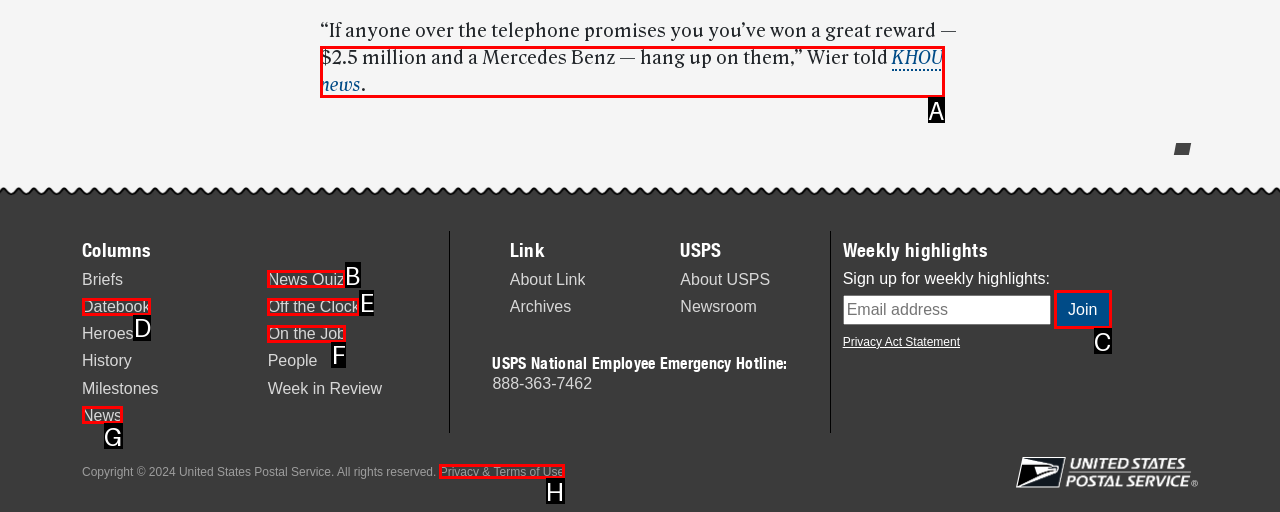Determine which option you need to click to execute the following task: Click on the 'Join' button. Provide your answer as a single letter.

C